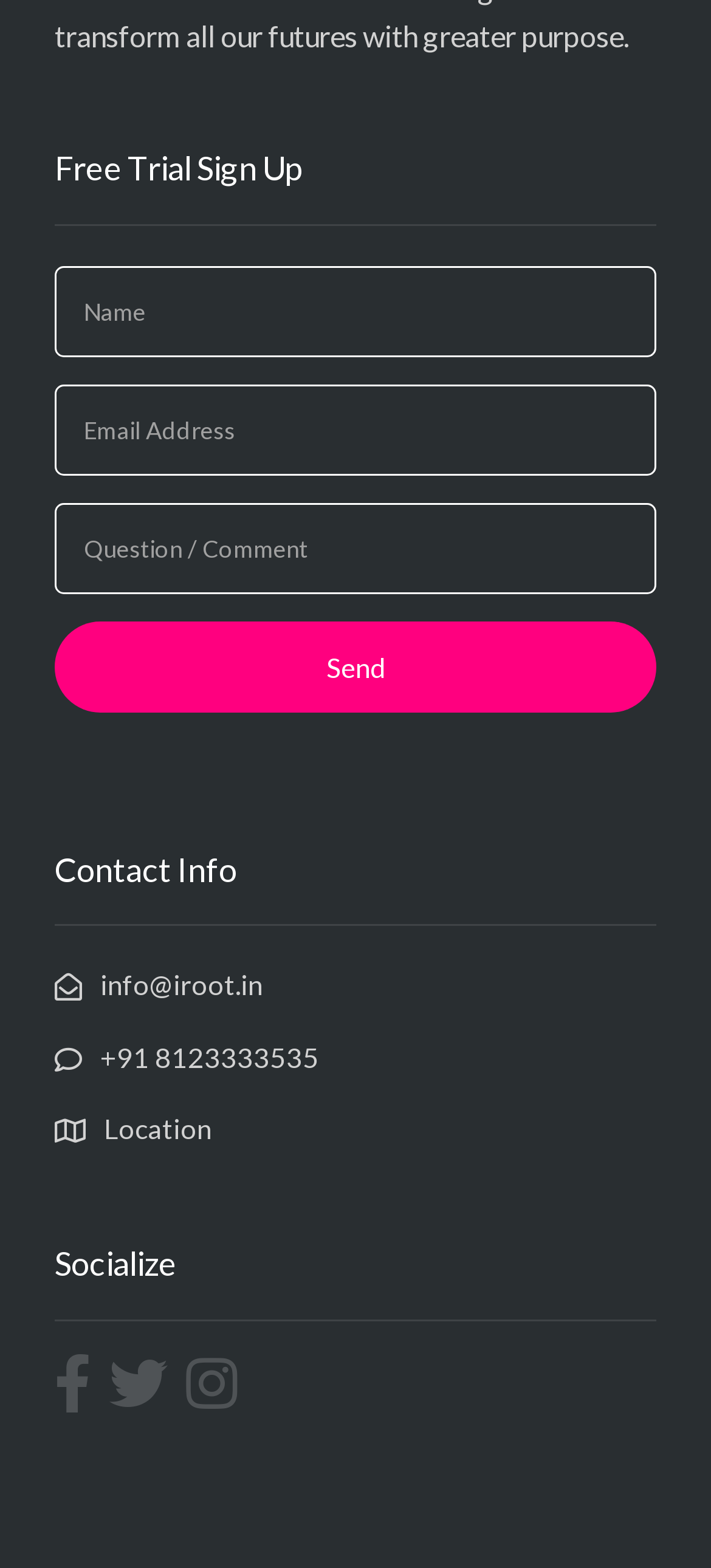Determine the bounding box coordinates of the target area to click to execute the following instruction: "Contact via email."

[0.077, 0.038, 0.369, 0.058]